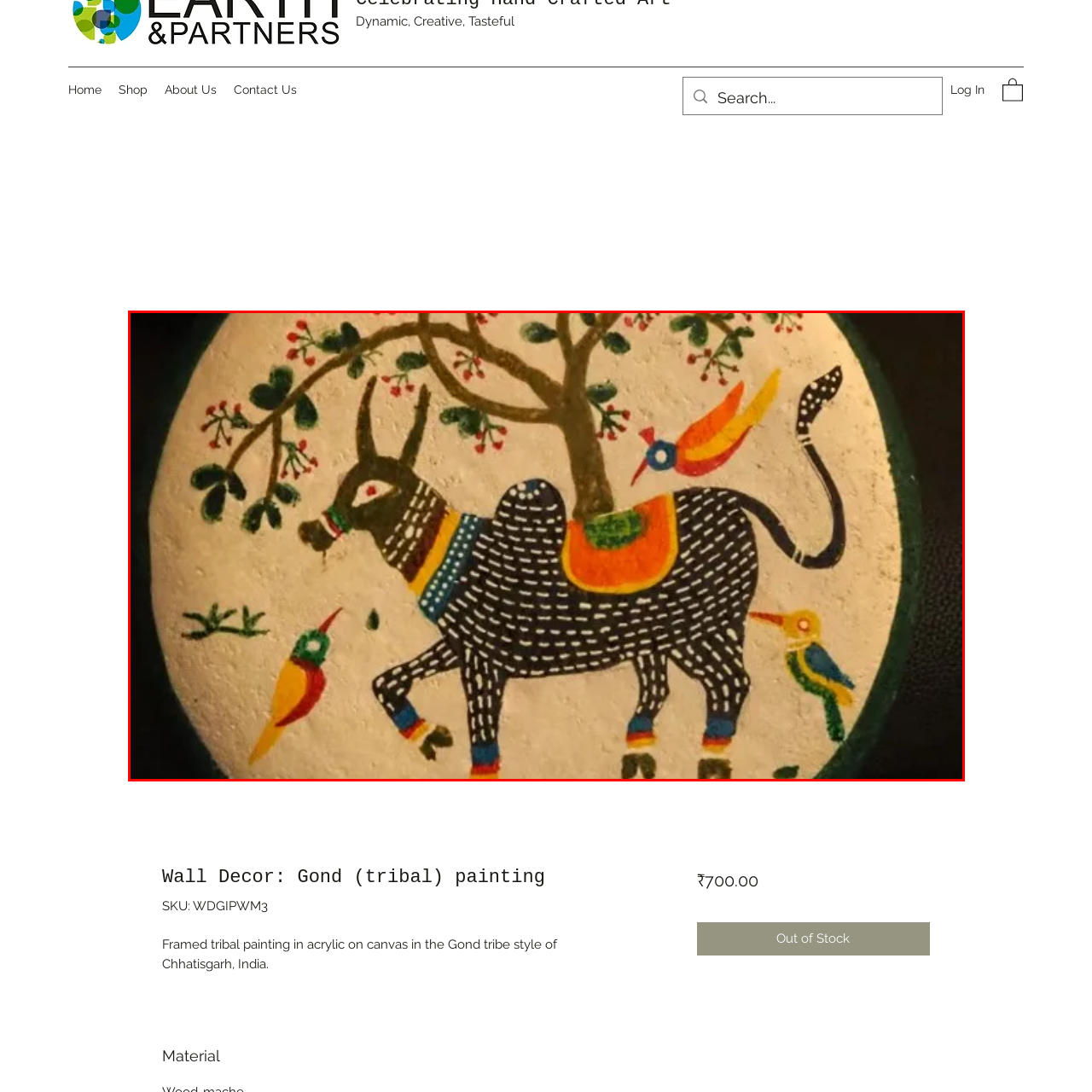Examine the image within the red border and provide a concise answer: What is the shape of the canvas?

Circular